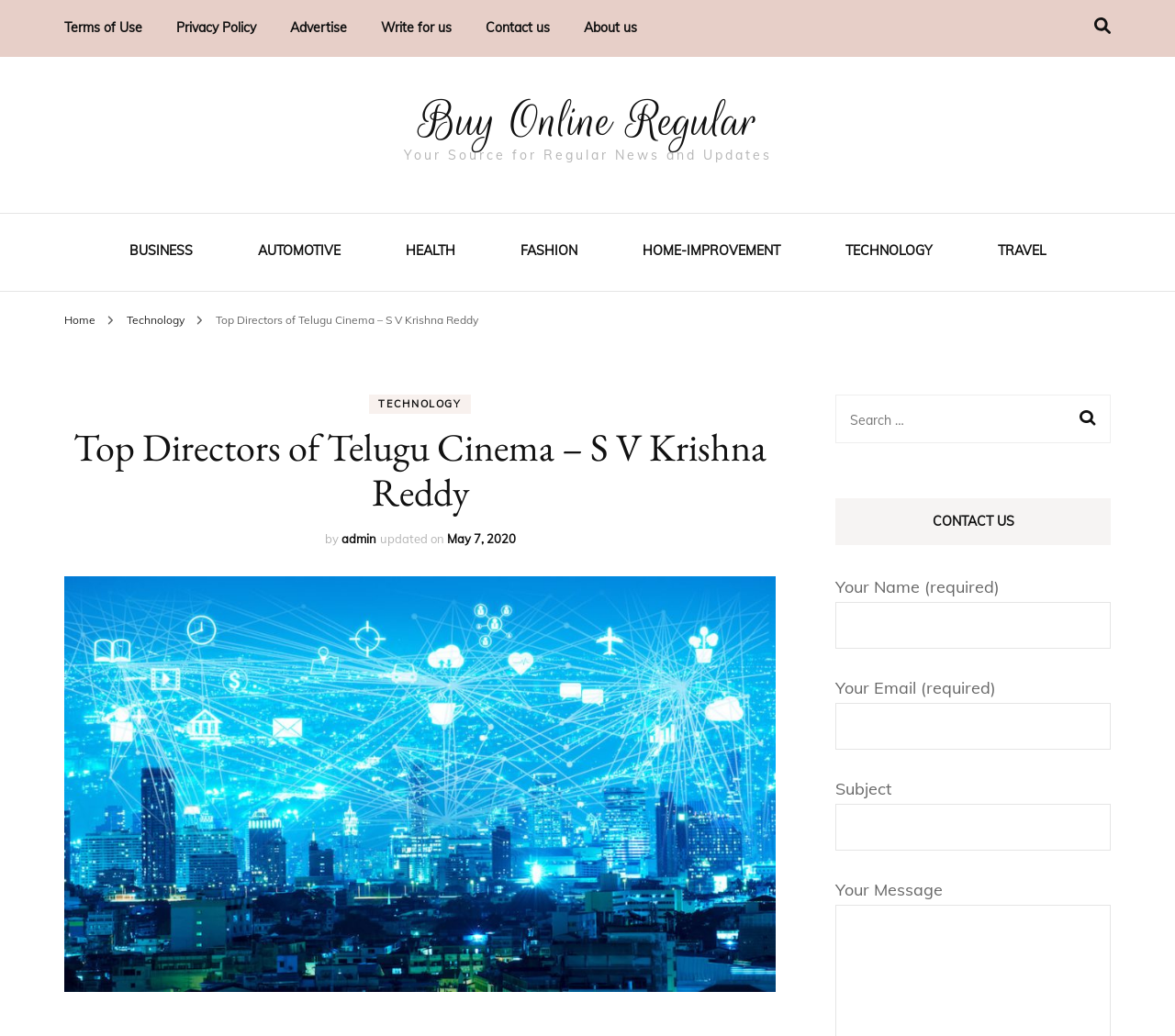Explain the webpage in detail.

This webpage appears to be a blog or news website focused on Telugu cinema, with a specific article about top directors of Telugu cinema, particularly S V Krishna Reddy. 

At the top of the page, there is a mobile navigation menu with links to "Terms of Use", "Privacy Policy", "Advertise", "Write for us", "Contact us", and "About us". 

Below this menu, there is a search toggle button on the right side, and a link to "Buy Online Regular" on the left side, accompanied by a static text "Your Source for Regular News and Updates". 

Further down, there is a secondary navigation menu with links to various categories such as "BUSINESS", "AUTOMOTIVE", "HEALTH", "FASHION", "HOME-IMPROVEMENT", "TECHNOLOGY", and "TRAVEL". 

On the left side, there are links to "Home" and "Technology", and a main article title "Top Directors of Telugu Cinema – S V Krishna Reddy" with a subheading "by admin" and a date "May 7, 2020". 

To the right of the article title, there is a search bar with a label "Search for:" and a search button. 

Below the article title, there is a "CONTACT US" section with a form that includes fields for "Your Name", "Your Email", "Subject", and "Your Message", along with a submit button.